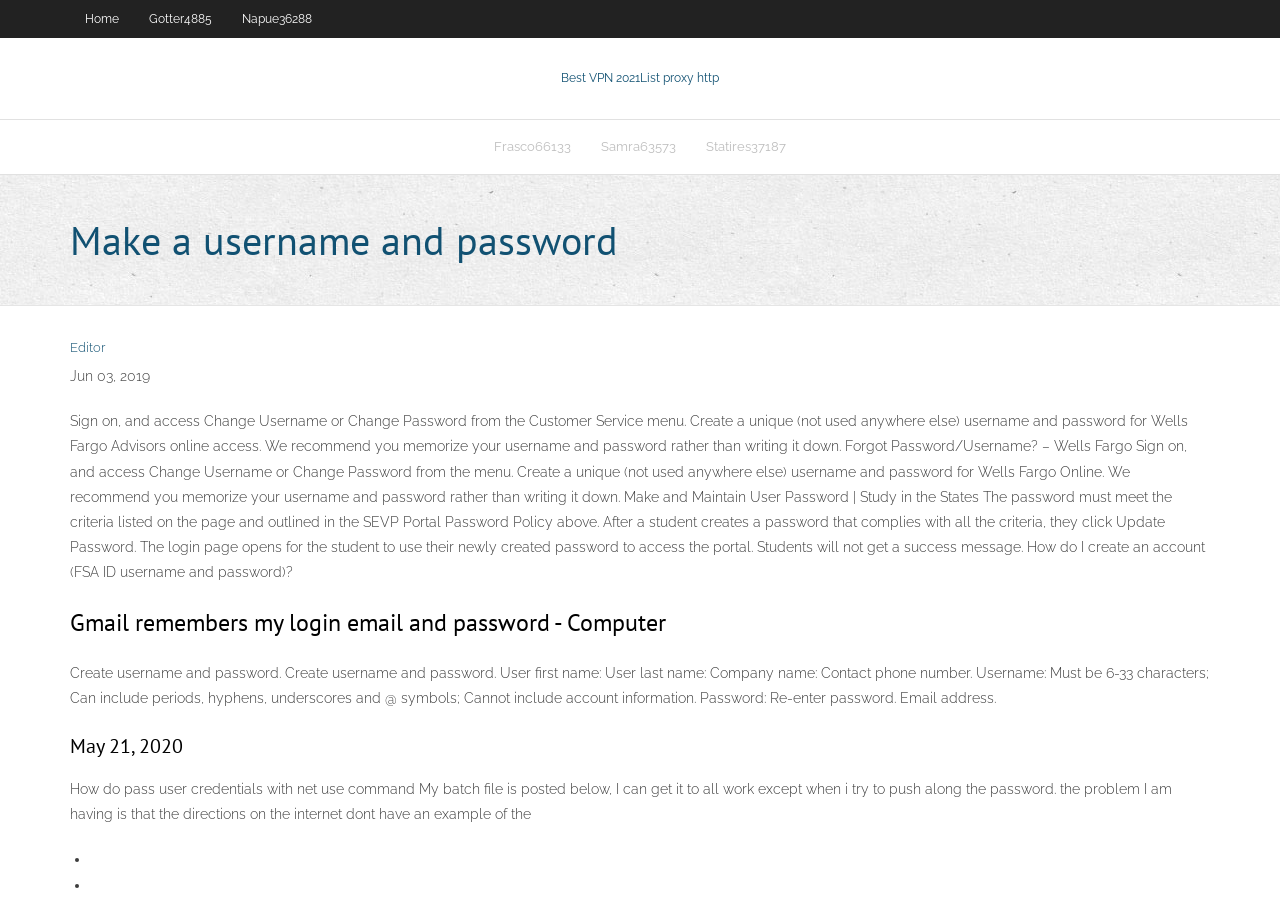How many links are present in the top navigation bar?
Answer with a single word or short phrase according to what you see in the image.

3